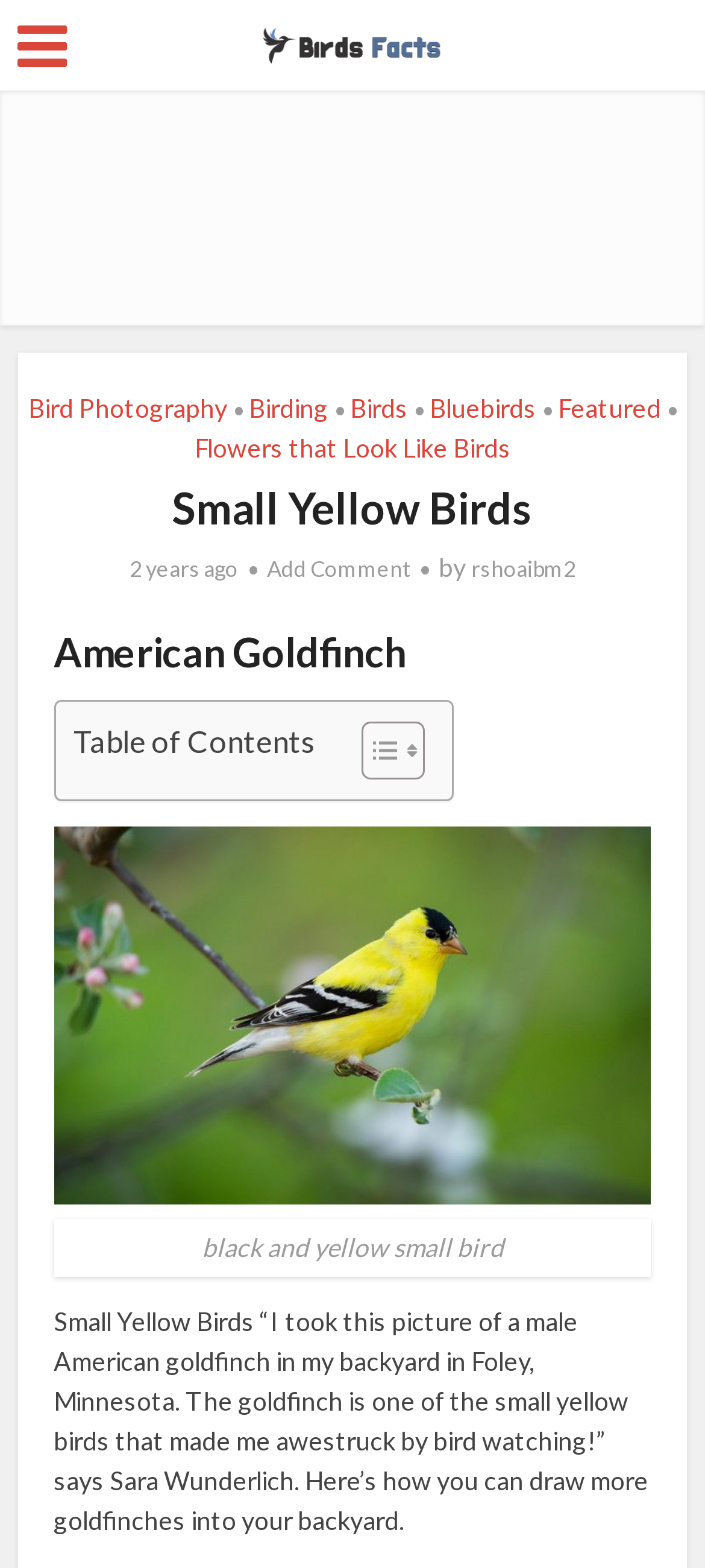Locate the bounding box coordinates of the UI element described by: "Flowers that Look Like Birds". The bounding box coordinates should consist of four float numbers between 0 and 1, i.e., [left, top, right, bottom].

[0.276, 0.276, 0.724, 0.295]